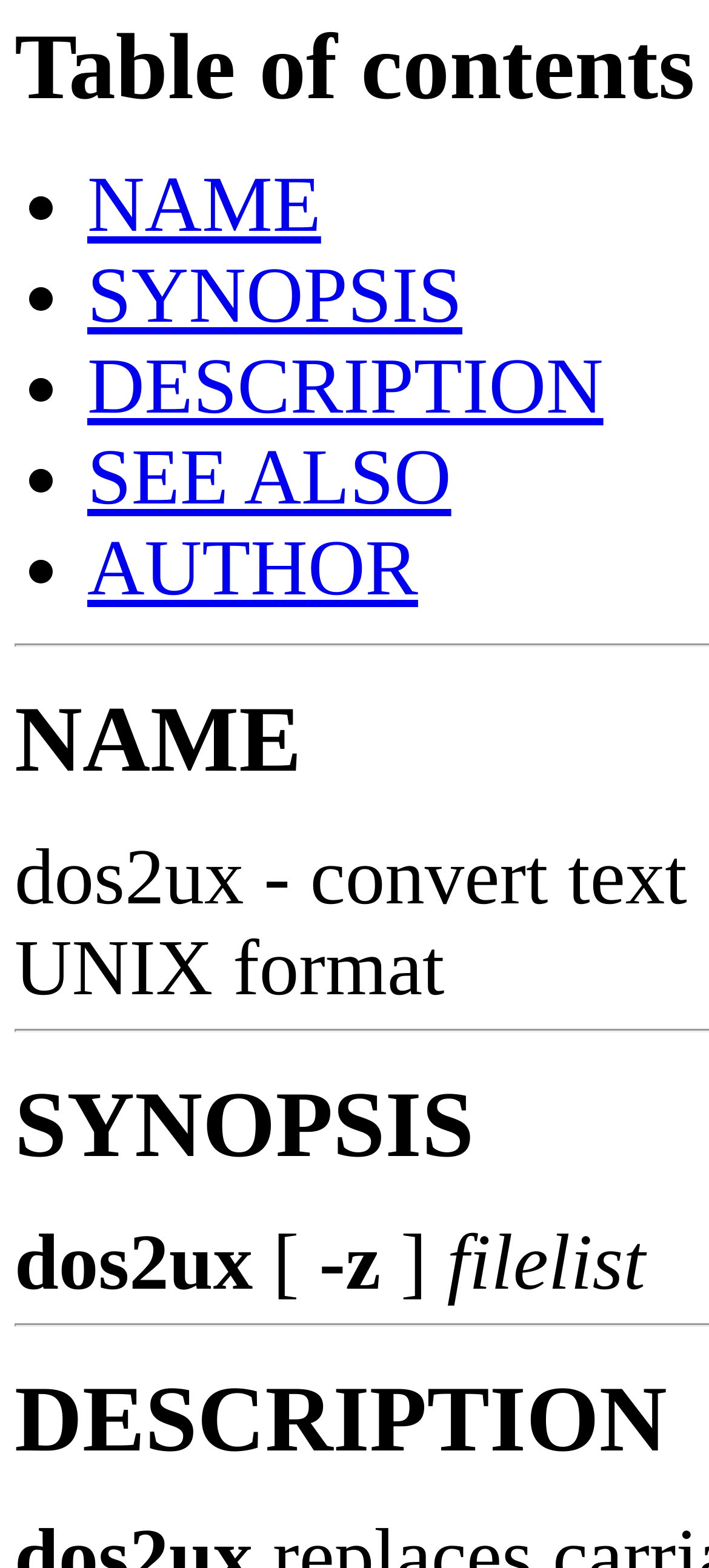Determine the bounding box coordinates of the clickable element to achieve the following action: 'view SYNOPSIS'. Provide the coordinates as four float values between 0 and 1, formatted as [left, top, right, bottom].

[0.123, 0.162, 0.652, 0.217]